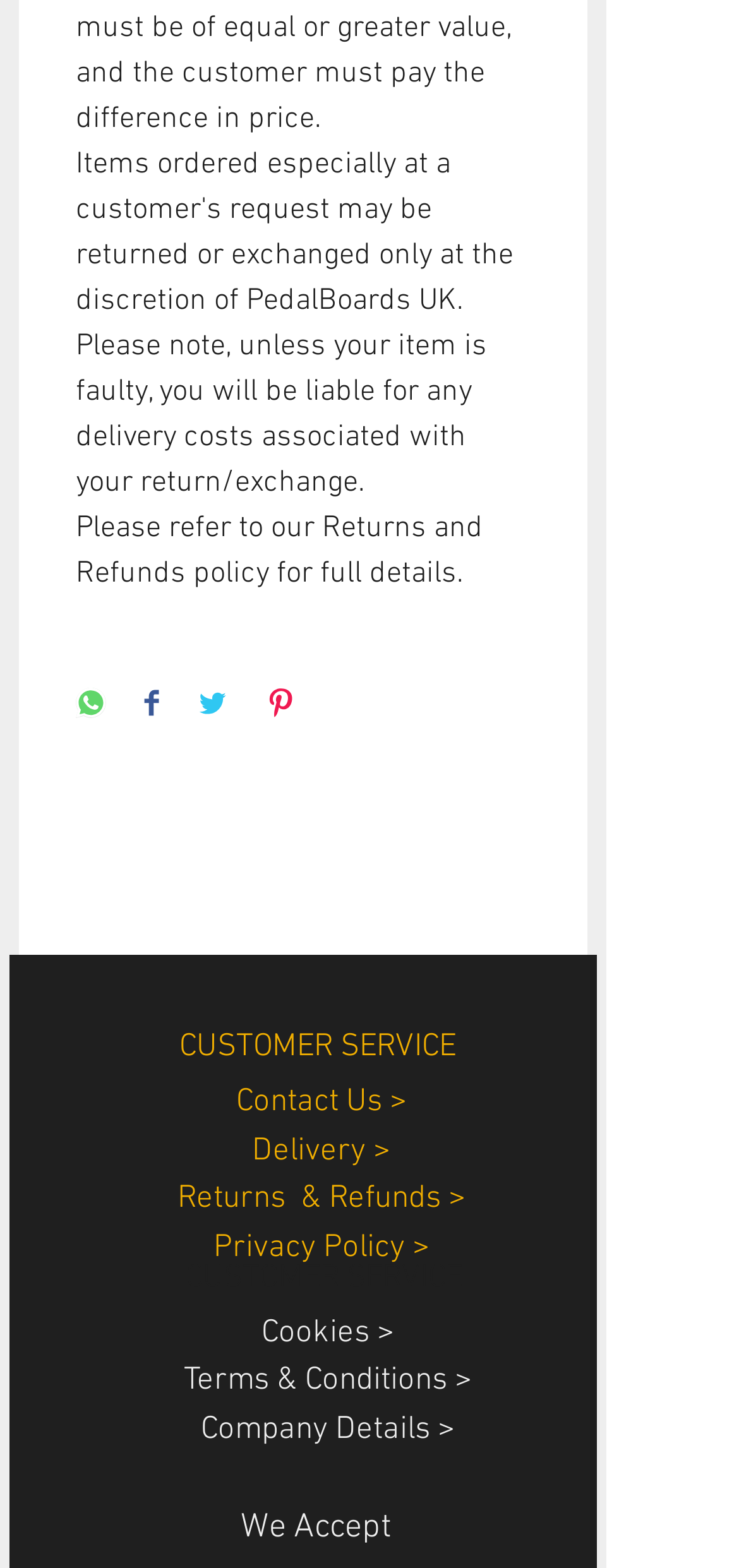Answer the question below in one word or phrase:
What is the section title above the links?

CUSTOMER SERVICE